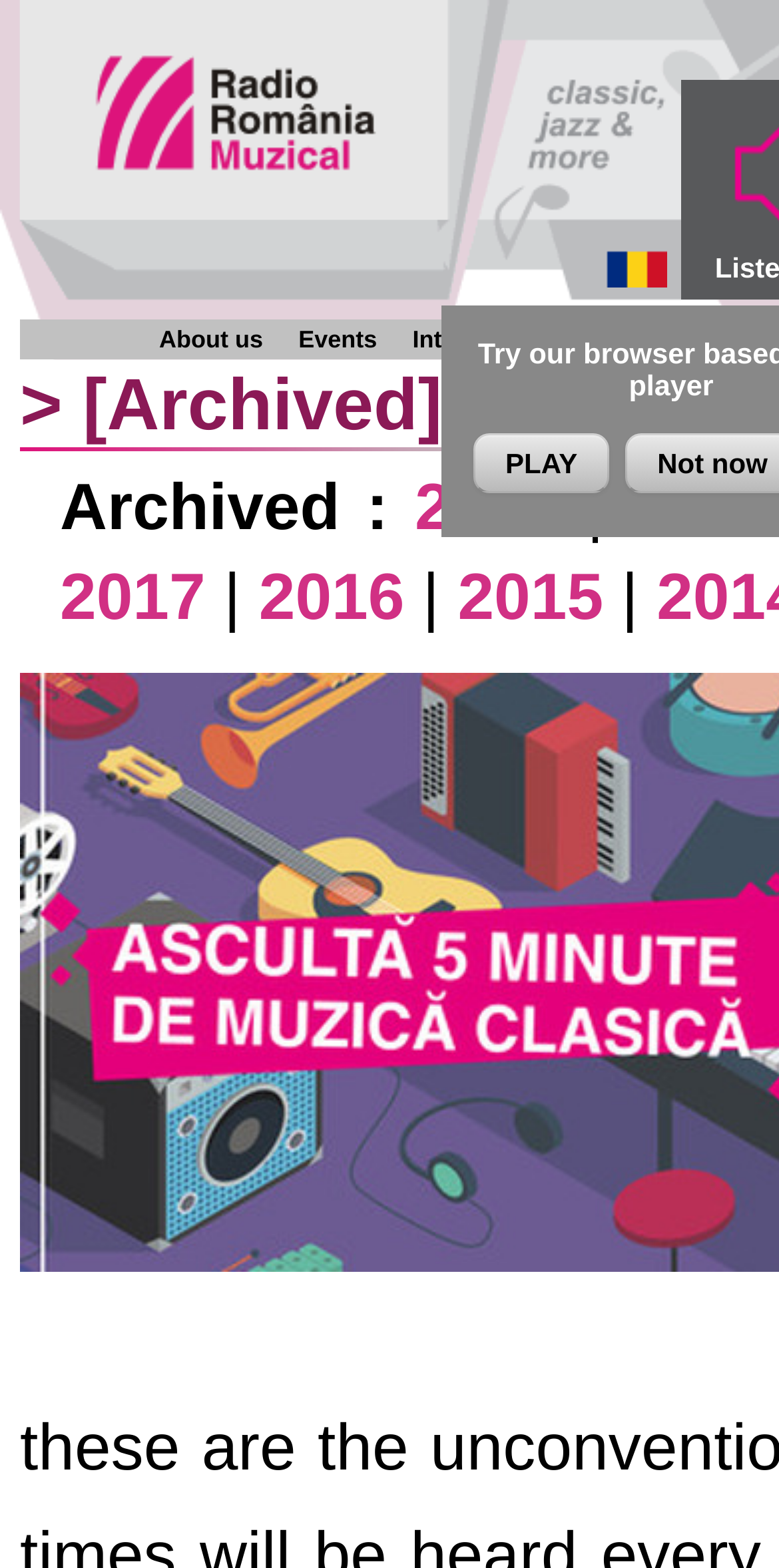Please find the bounding box coordinates in the format (top-left x, top-left y, bottom-right x, bottom-right y) for the given element description. Ensure the coordinates are floating point numbers between 0 and 1. Description: 2024

[0.532, 0.299, 0.719, 0.346]